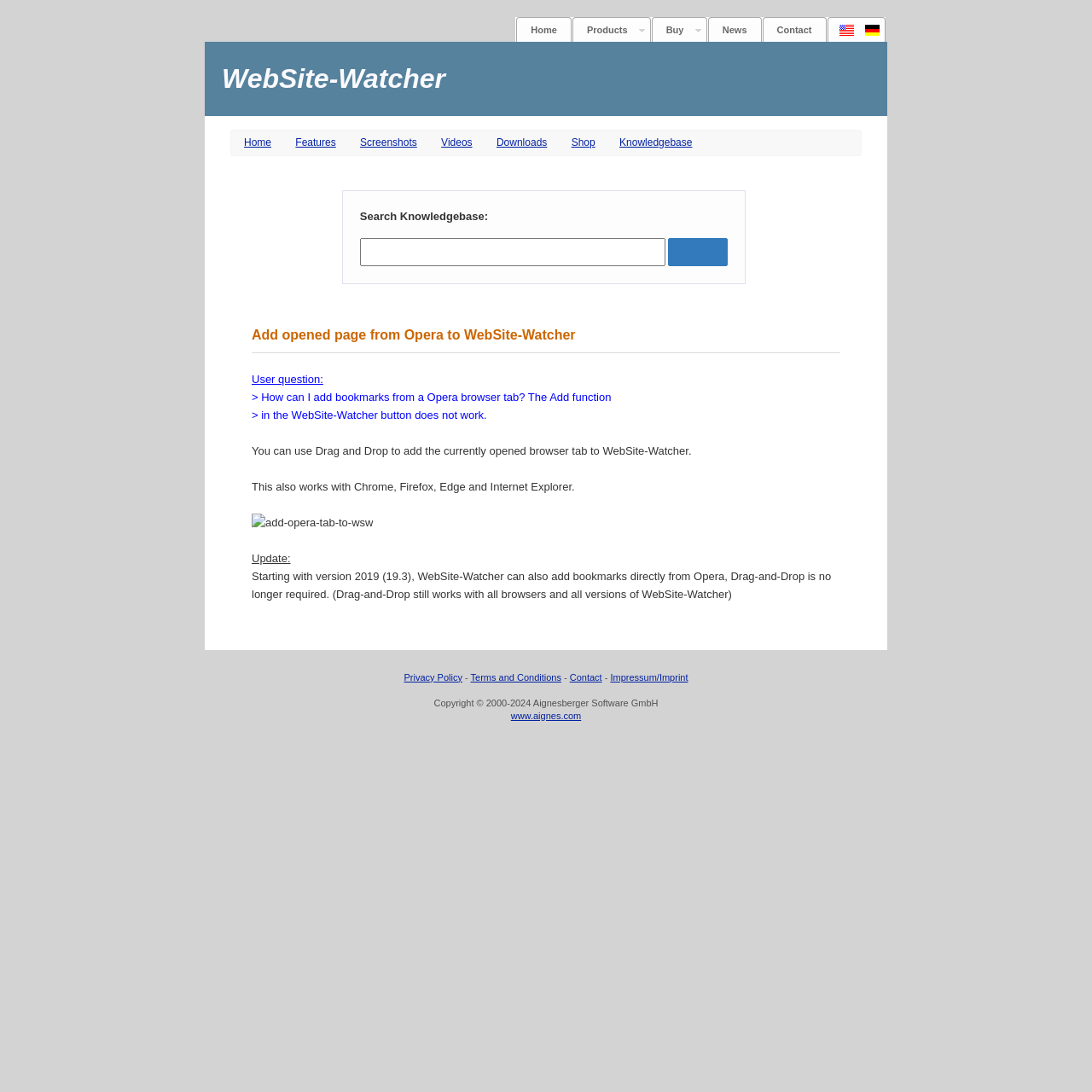Please provide a detailed answer to the question below by examining the image:
What is the copyright year range of the webpage?

I found the answer by reading the static text element at the bottom of the webpage, which mentions the copyright year range as 2000-2024.